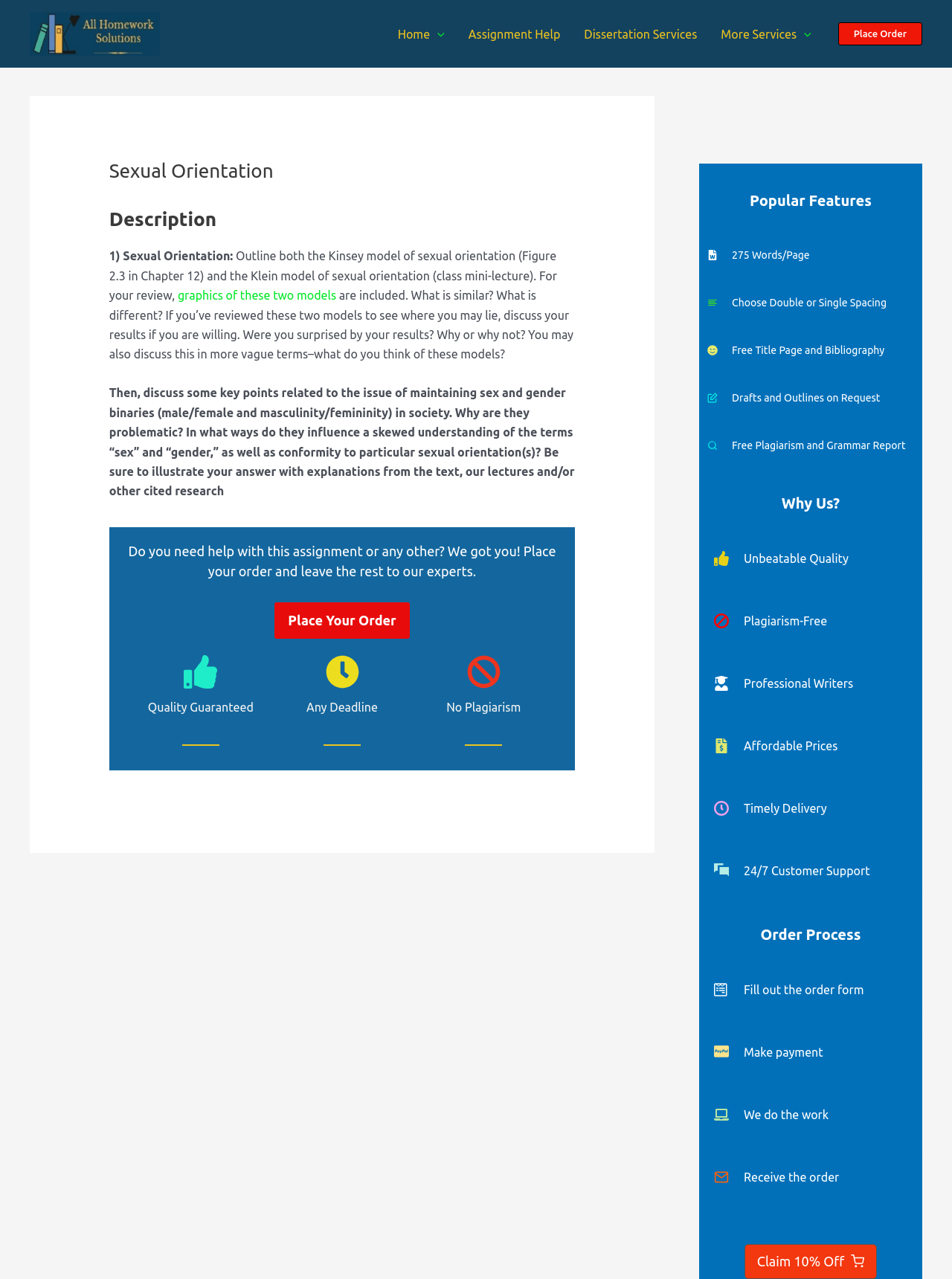Construct a thorough caption encompassing all aspects of the webpage.

This webpage is about Sexual Orientation, specifically discussing the Kinsey and Klein models. At the top, there is a navigation menu with links to "Home", "Assignment Help", "Dissertation Services", and "More Services". On the top right, there is a "Place Order" button.

The main content of the page is divided into two sections. The left section has a heading "Sexual Orientation" followed by a description of the topic, which includes a request to outline both the Kinsey and Klein models of sexual orientation. There are also links to "graphics of these two models" and a call to action to "Place Your Order" for assignment help.

Below the description, there are two paragraphs discussing the issue of maintaining sex and gender binaries in society, with a request to illustrate answers with explanations from the text, lectures, and/or other cited research.

On the right side of the page, there is a complementary section with several features listed, including "Popular Features", "Why Us?", and "Order Process". Each of these sections has multiple points listed, such as "275 Words/Page", "Choose Double or Single Spacing", and "Free Title Page and Bibliography" under "Popular Features". Under "Why Us?", there are points like "Unbeatable Quality", "Plagiarism-Free", and "Professional Writers". The "Order Process" section lists the steps to place an order, including filling out the order form, making payment, and receiving the order.

At the bottom of the page, there is a call to action to "Claim 10% Off" with an accompanying image. Throughout the page, there are several images, including icons for the navigation menu and the "Menu Toggle" buttons.